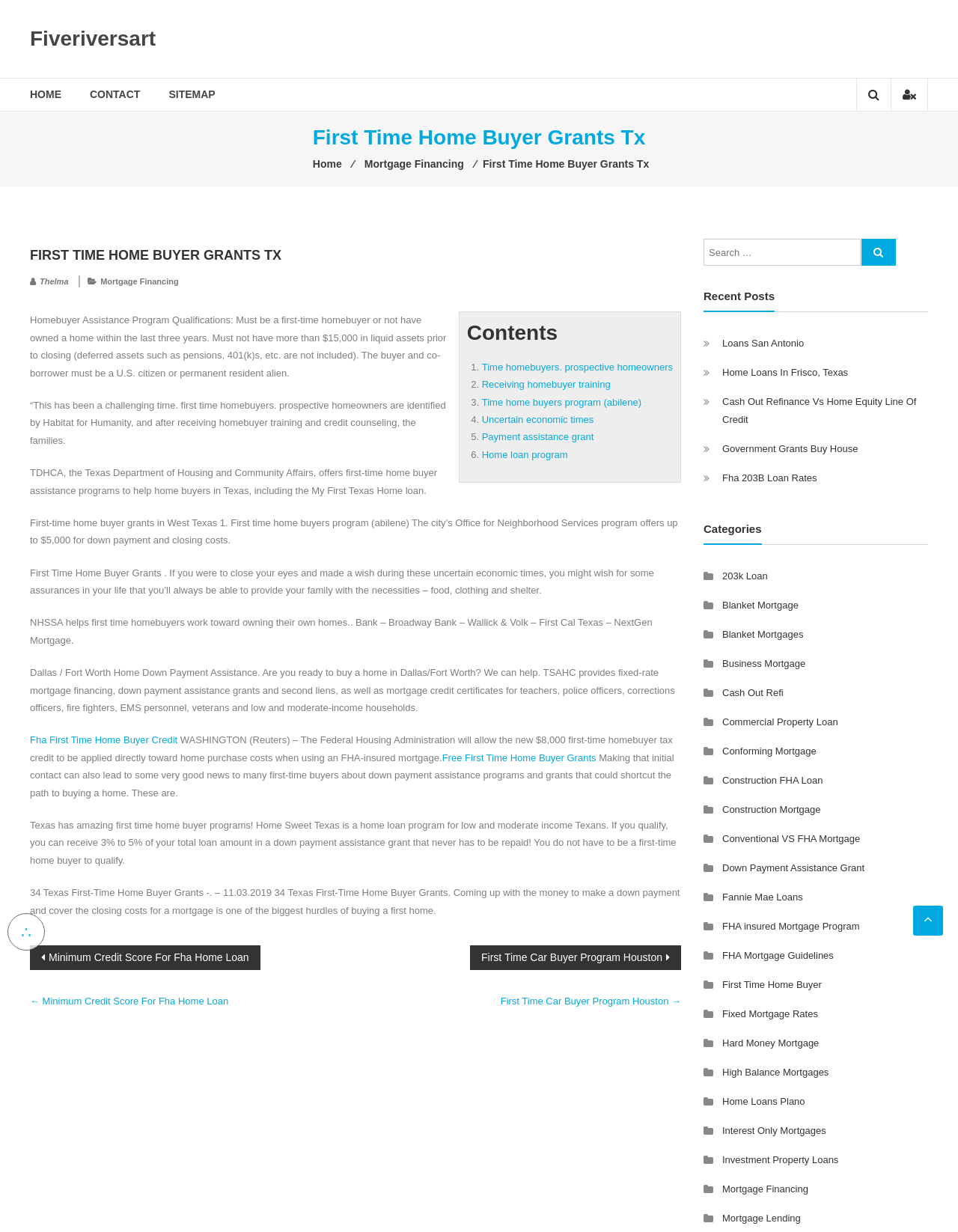For the following element description, predict the bounding box coordinates in the format (top-left x, top-left y, bottom-right x, bottom-right y). All values should be floating point numbers between 0 and 1. Description: Time home buyers program (abilene)

[0.503, 0.322, 0.67, 0.331]